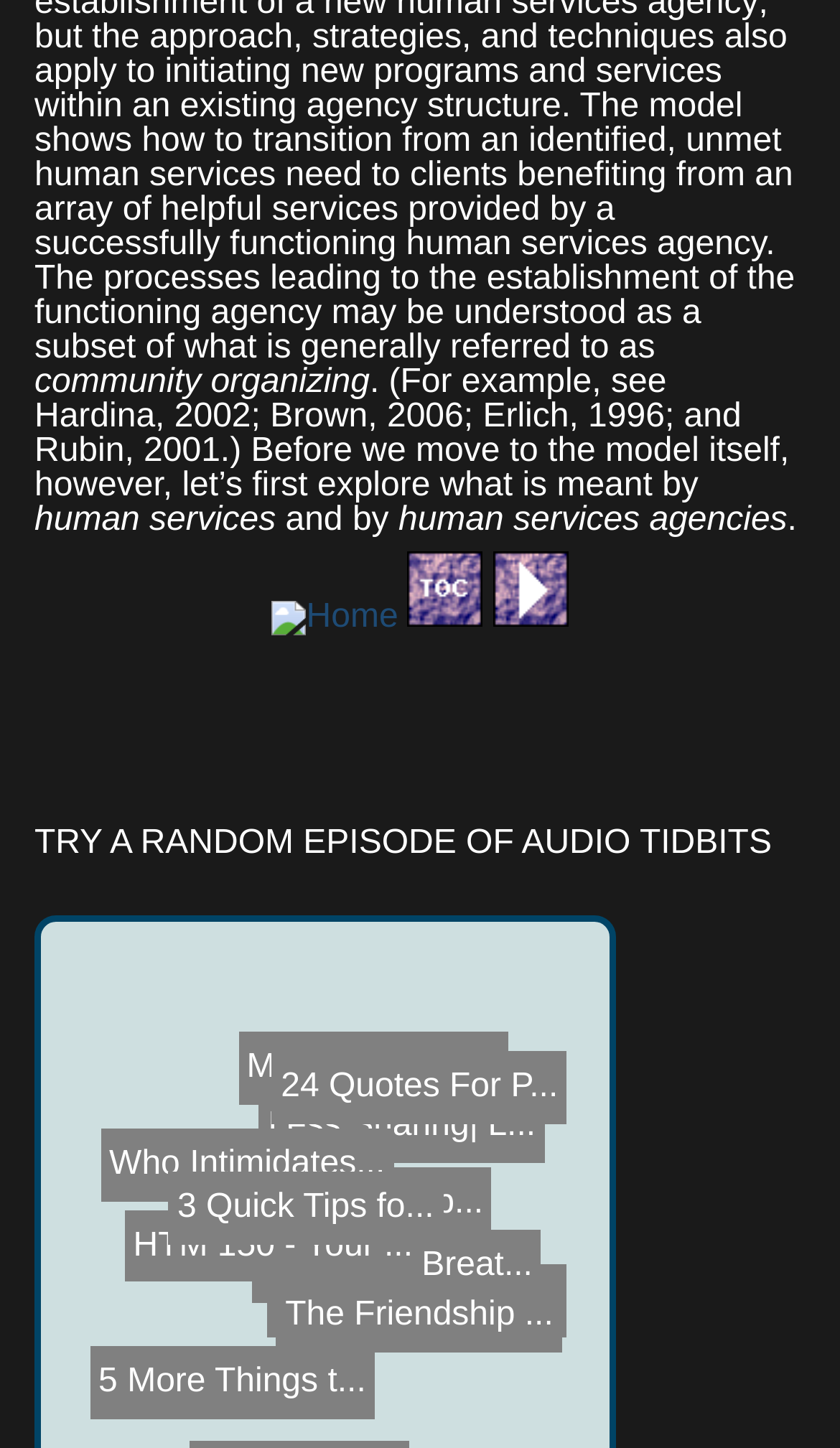Please specify the bounding box coordinates of the region to click in order to perform the following instruction: "go to Next".

[0.587, 0.414, 0.676, 0.439]